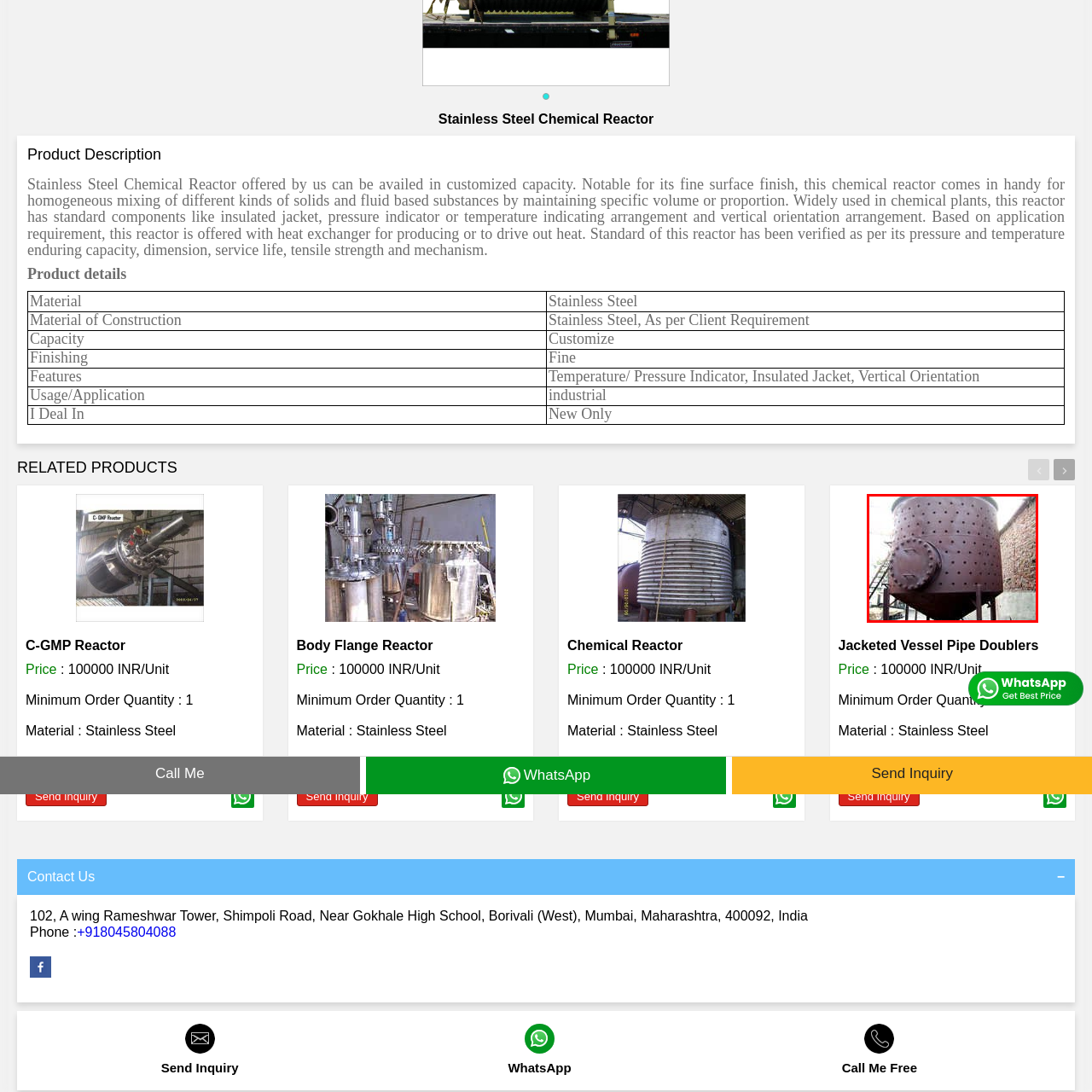What is the reactor designed for? Please look at the image within the red bounding box and provide a one-word or short-phrase answer based on what you see.

Homogeneous mixing